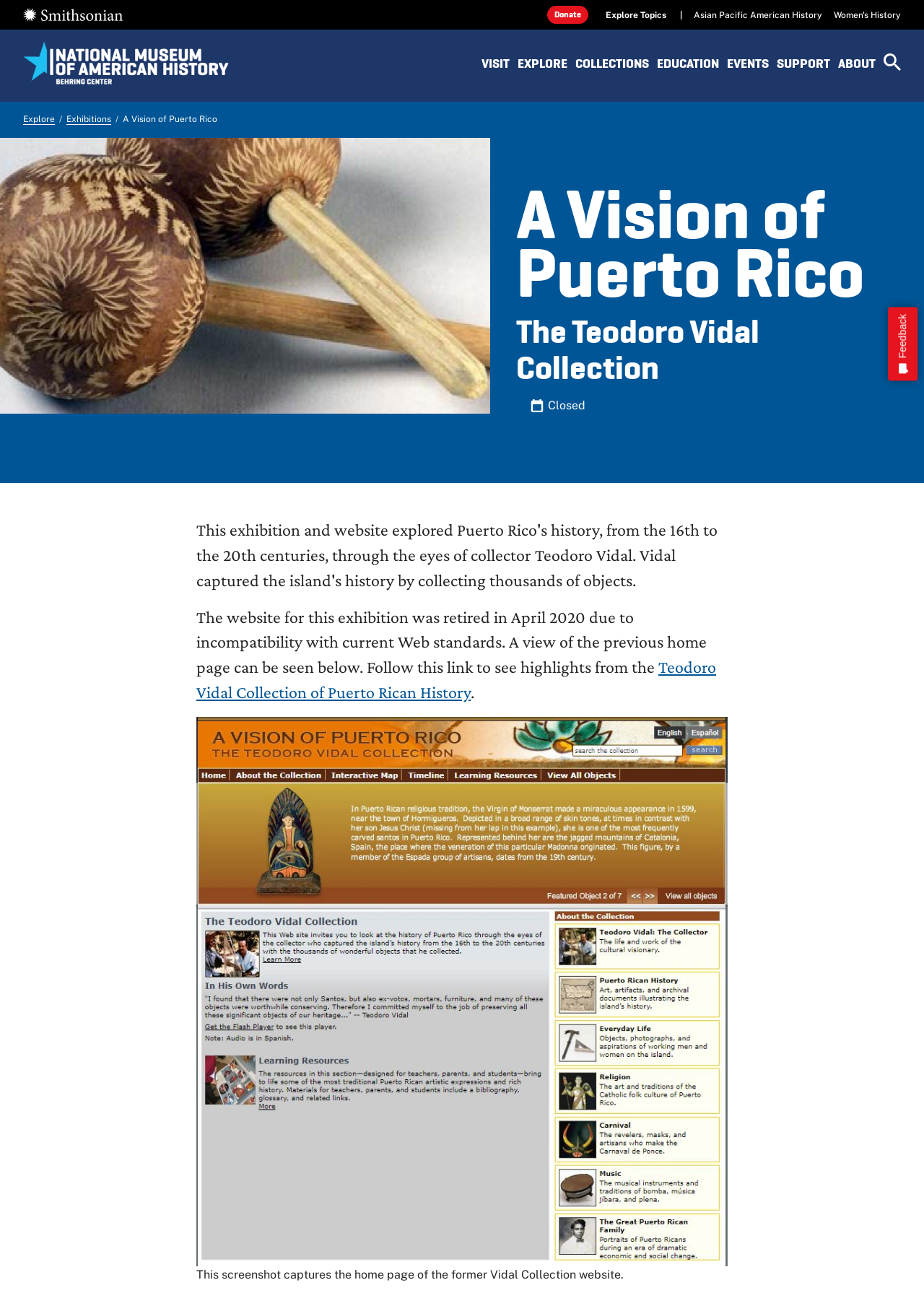Based on the element description, predict the bounding box coordinates (top-left x, top-left y, bottom-right x, bottom-right y) for the UI element in the screenshot: Women's History

[0.902, 0.008, 0.975, 0.016]